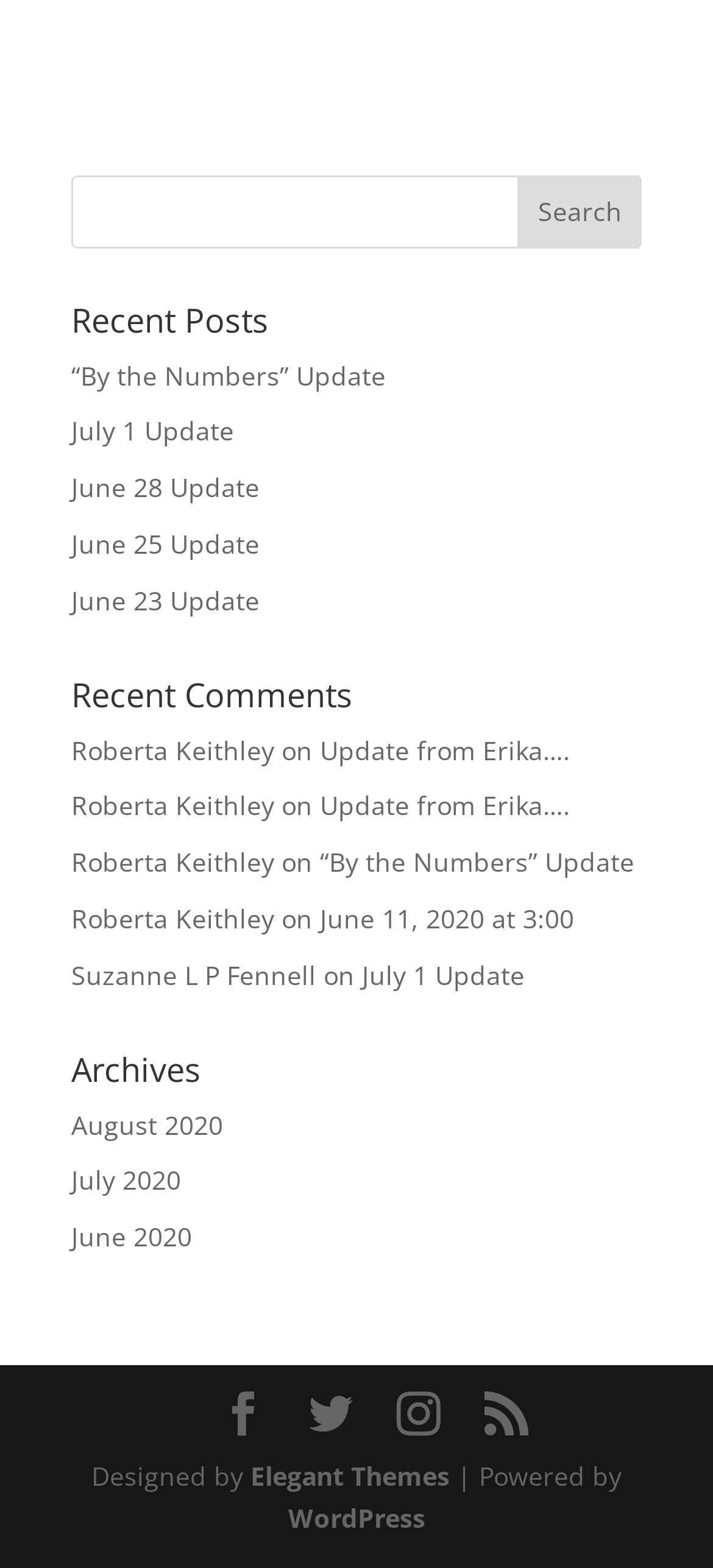Find the bounding box coordinates for the UI element that matches this description: "“By the Numbers” Update".

[0.449, 0.539, 0.89, 0.561]